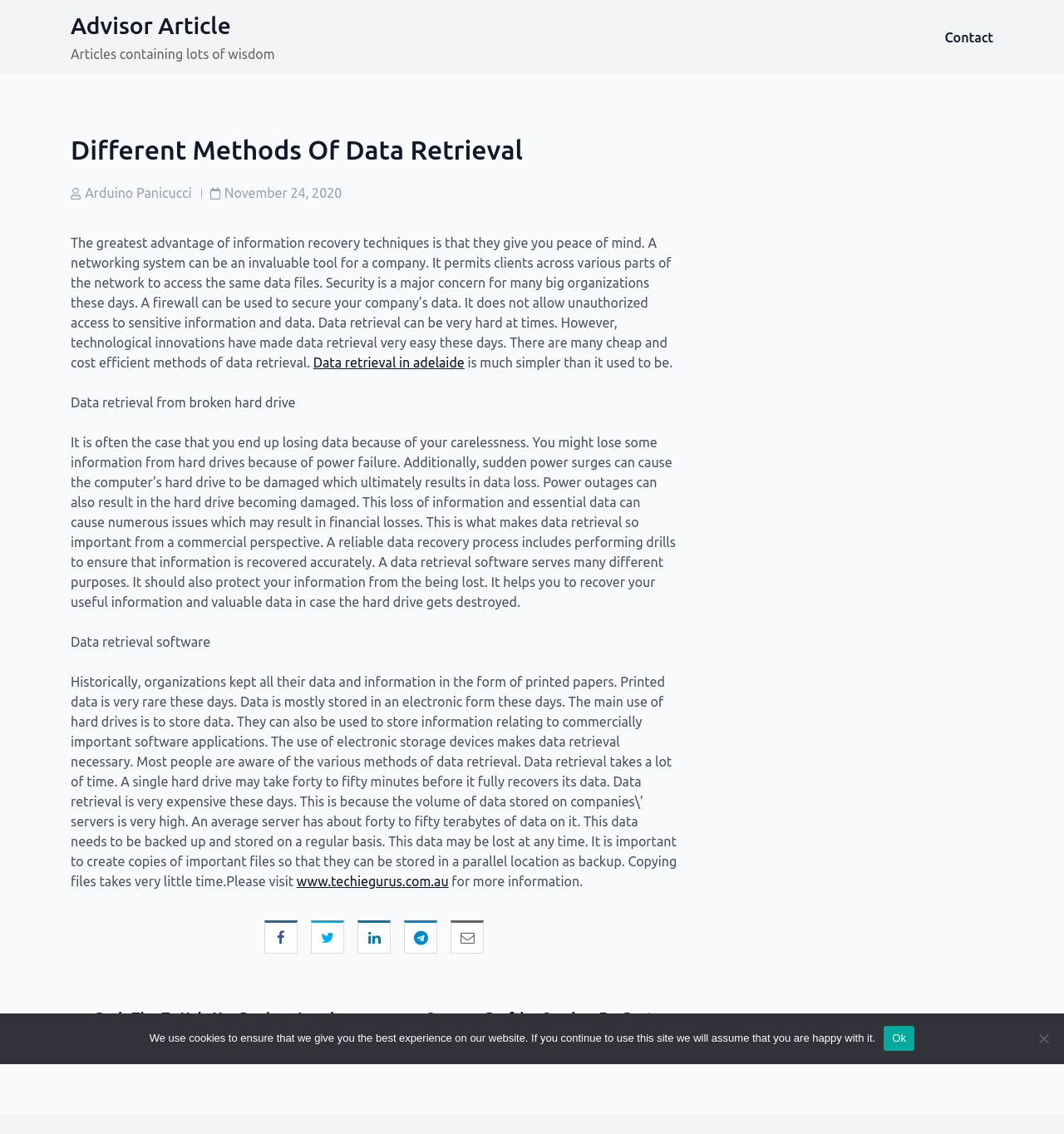Use a single word or phrase to answer this question: 
What is the main topic of the article?

Data retrieval